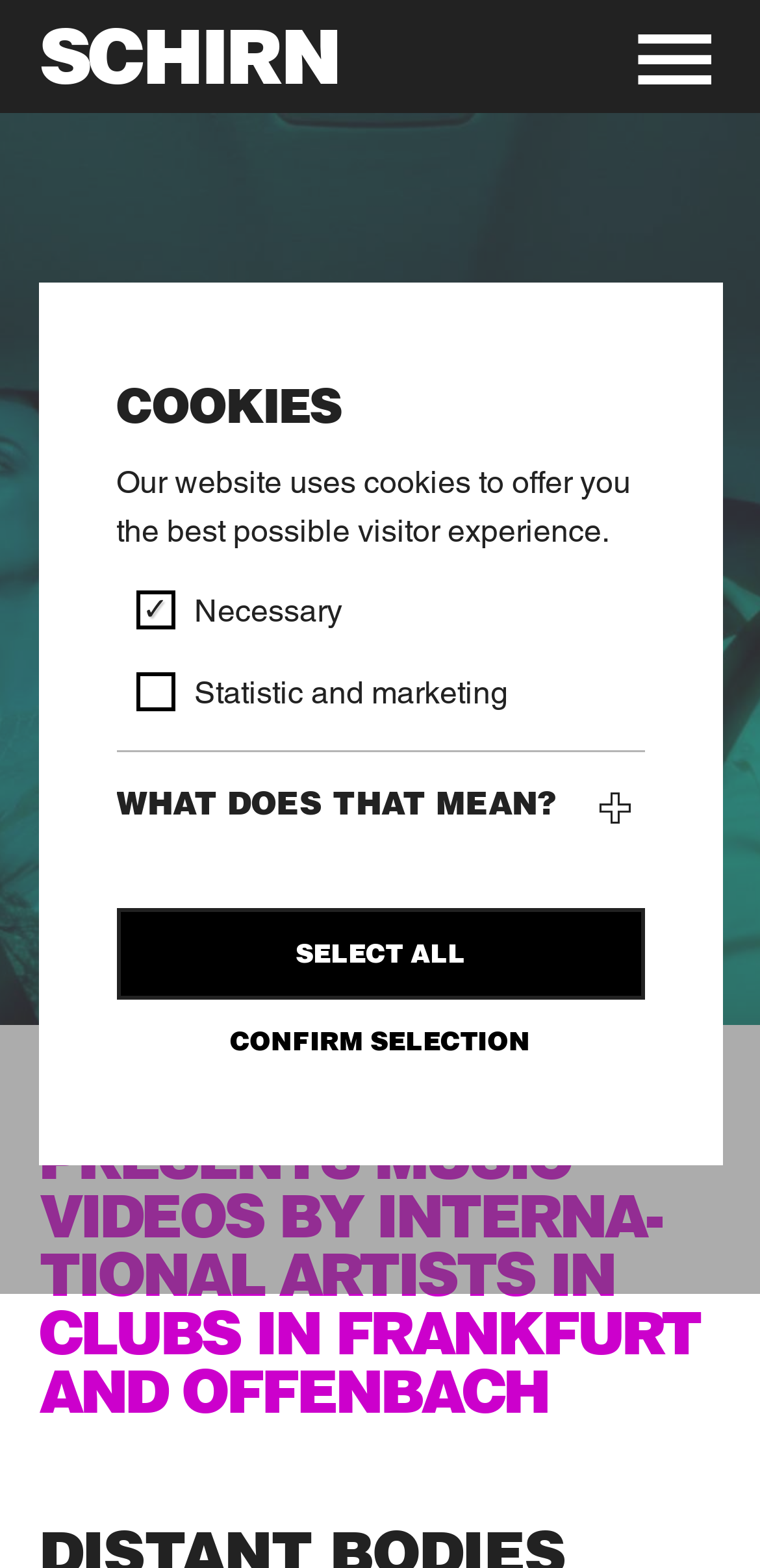What type of content is presented in the clubs in Frankfurt and Offenbach?
Based on the content of the image, thoroughly explain and answer the question.

I found this information by looking at the heading element that mentions 'THE SCHIRN PRESENTS MUSIC VIDEOS BY INTERNATIONAL ARTISTS IN CLUBS IN FRANKFURT AND OFFENBACH'.